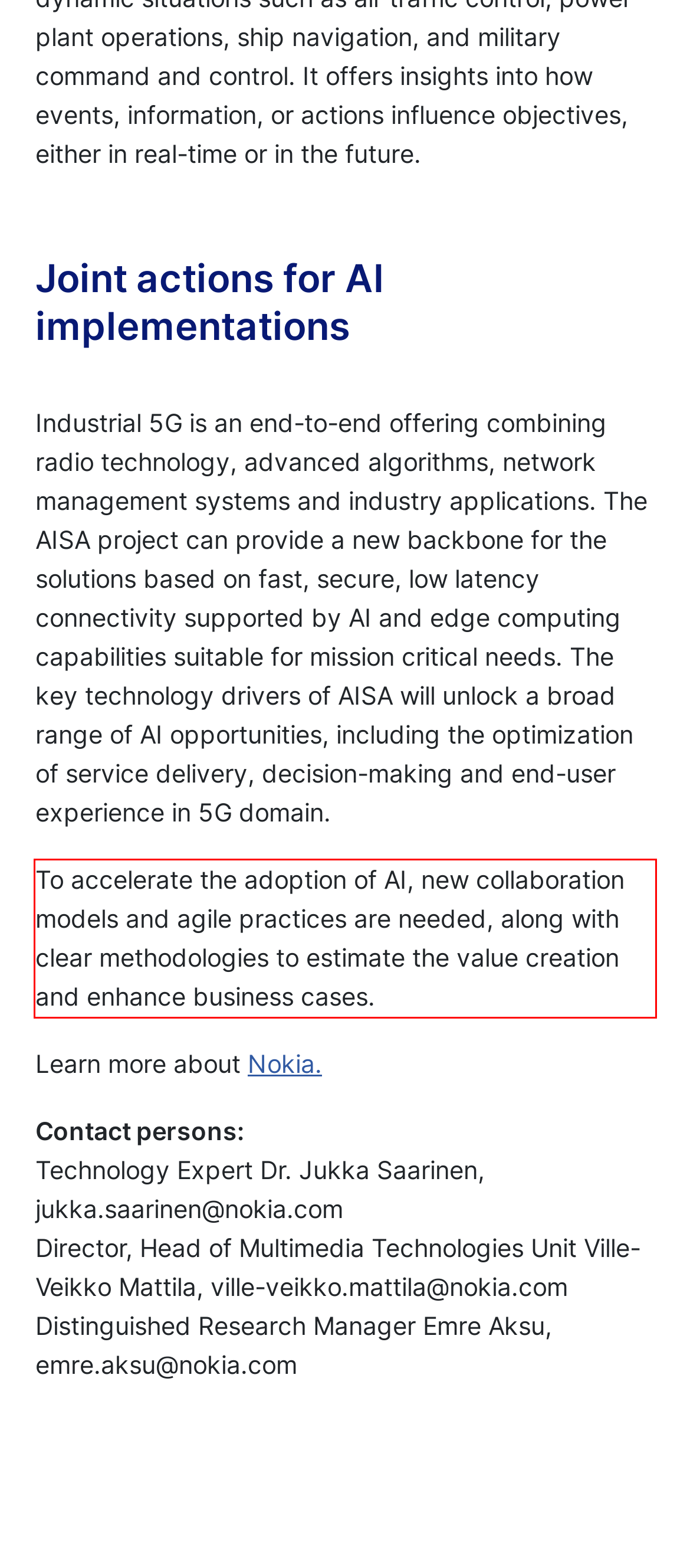Please perform OCR on the text content within the red bounding box that is highlighted in the provided webpage screenshot.

To accelerate the adoption of AI, new collaboration models and agile practices are needed, along with clear methodologies to estimate the value creation and enhance business cases.